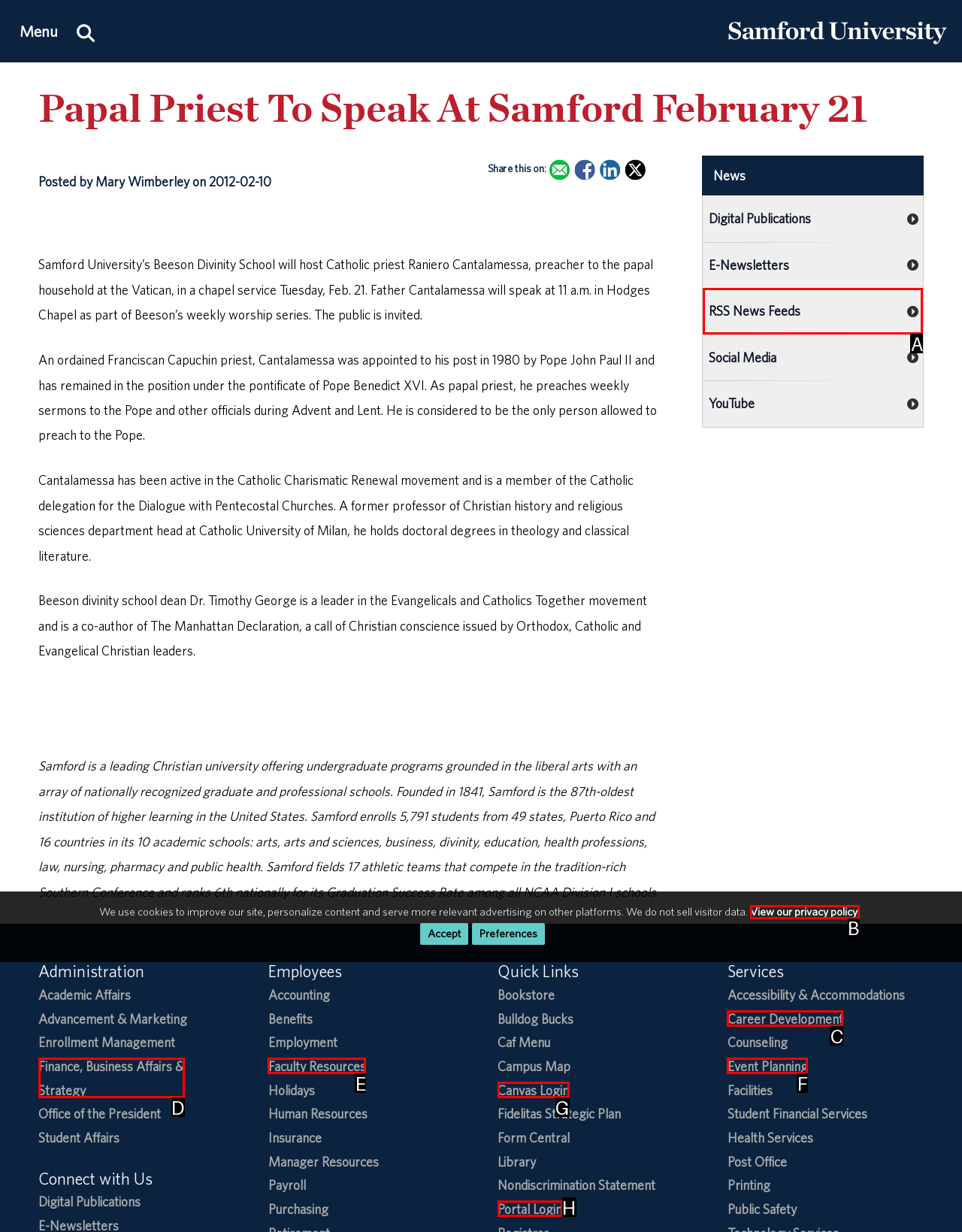Using the provided description: Contact, select the most fitting option and return its letter directly from the choices.

None